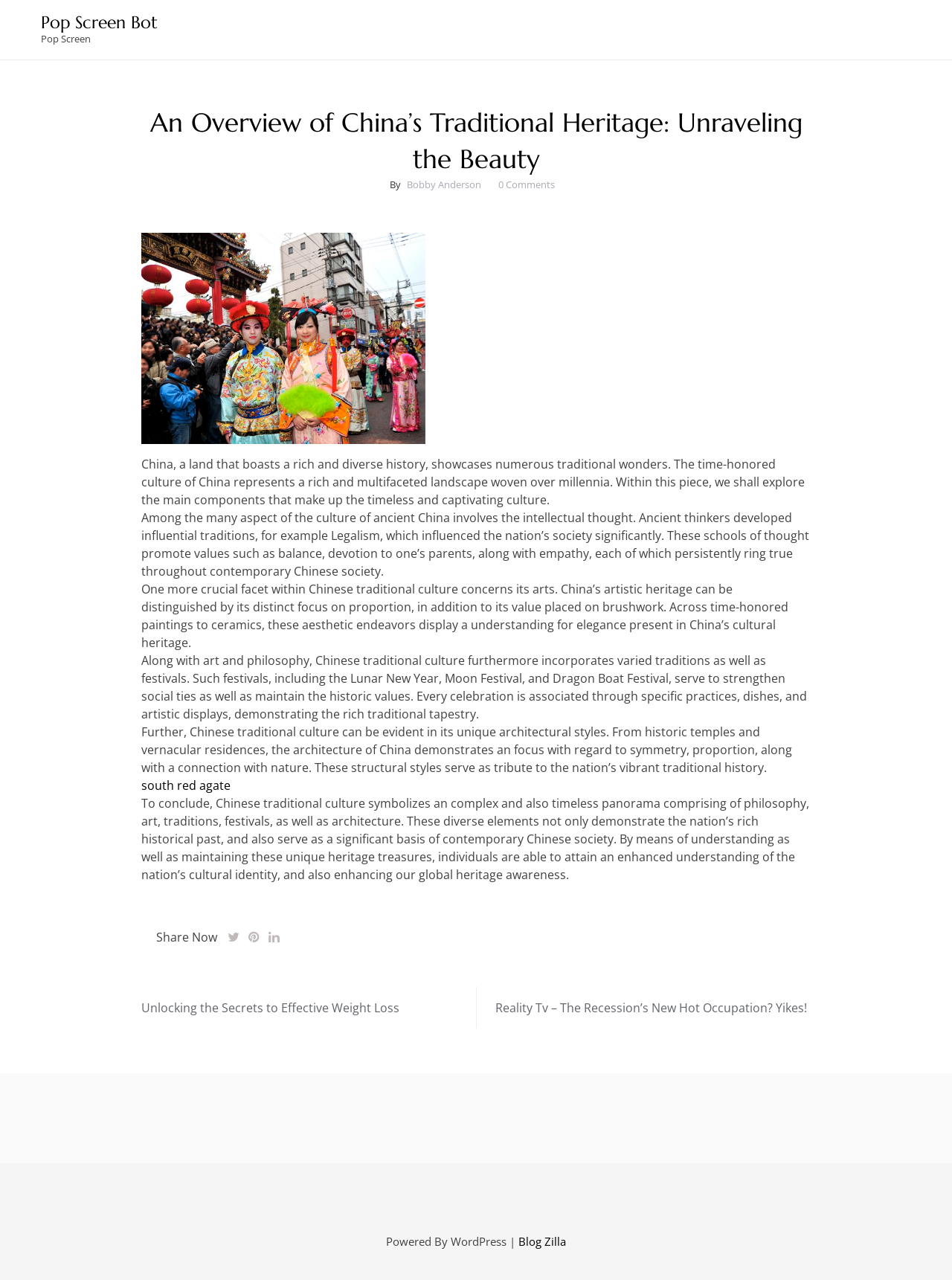Using the format (top-left x, top-left y, bottom-right x, bottom-right y), provide the bounding box coordinates for the described UI element. All values should be floating point numbers between 0 and 1: Bobby Anderson

[0.427, 0.139, 0.505, 0.149]